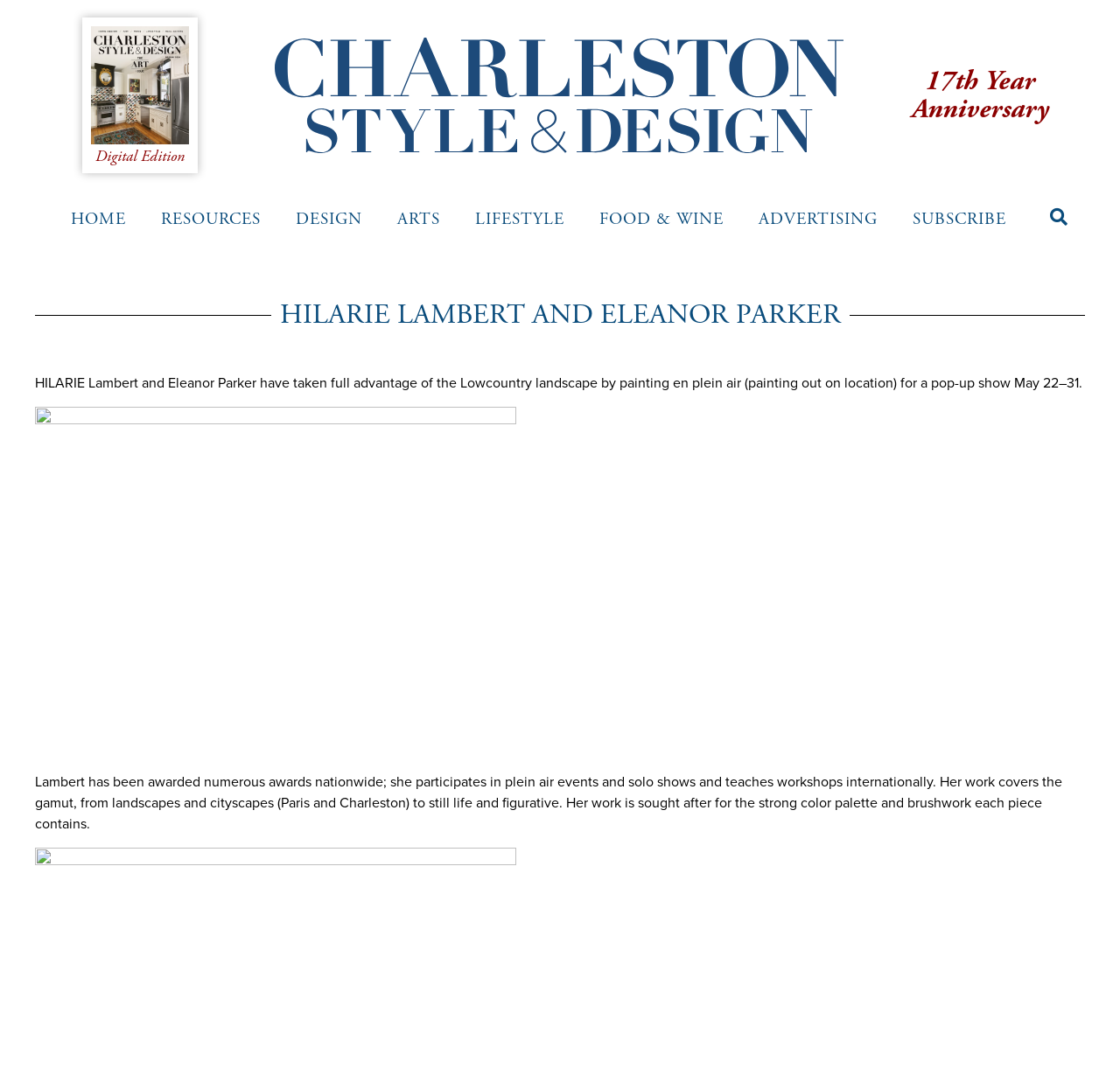What type of events does Lambert participate in?
Provide an in-depth answer to the question, covering all aspects.

The question asks for the type of events that Lambert participates in. By reading the StaticText element with ID 195, we can find the sentence 'Lambert has been awarded numerous awards nationwide; she participates in plein air events and solo shows...'. Therefore, the answer is plein air events.